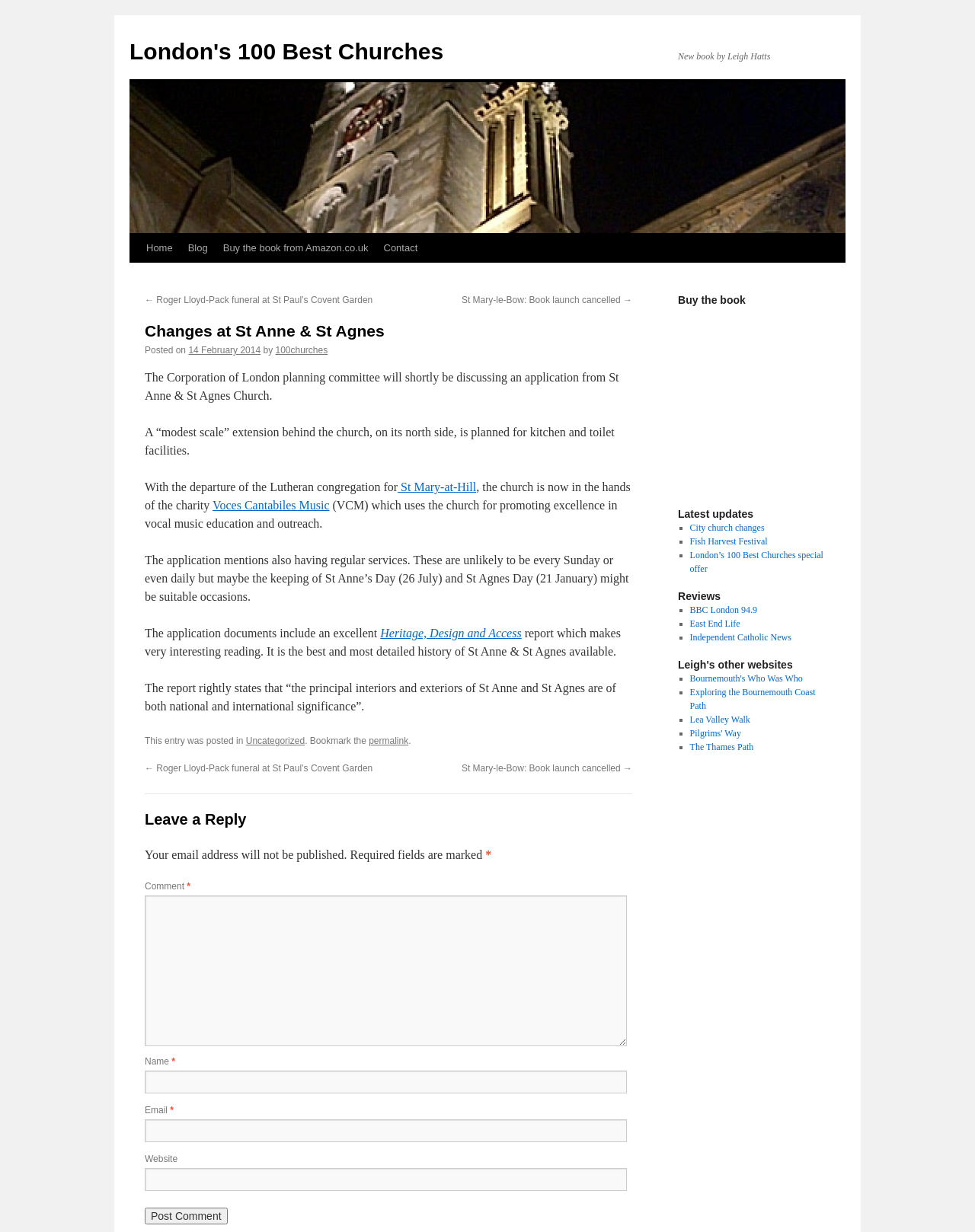Please locate and retrieve the main header text of the webpage.

Changes at St Anne & St Agnes